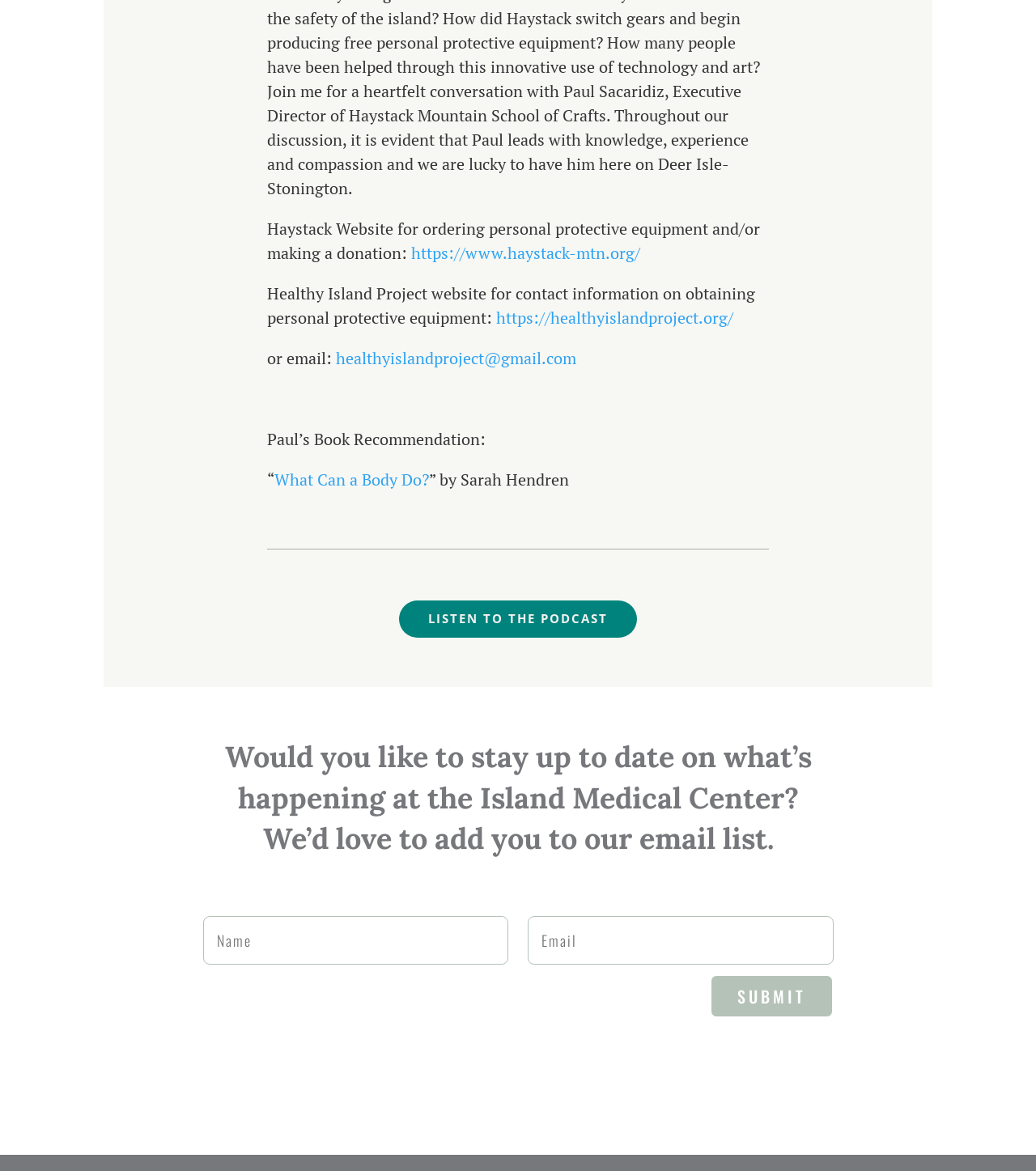Locate the bounding box for the described UI element: "name="et_pb_contact_email_0" placeholder="Email"". Ensure the coordinates are four float numbers between 0 and 1, formatted as [left, top, right, bottom].

[0.51, 0.782, 0.805, 0.823]